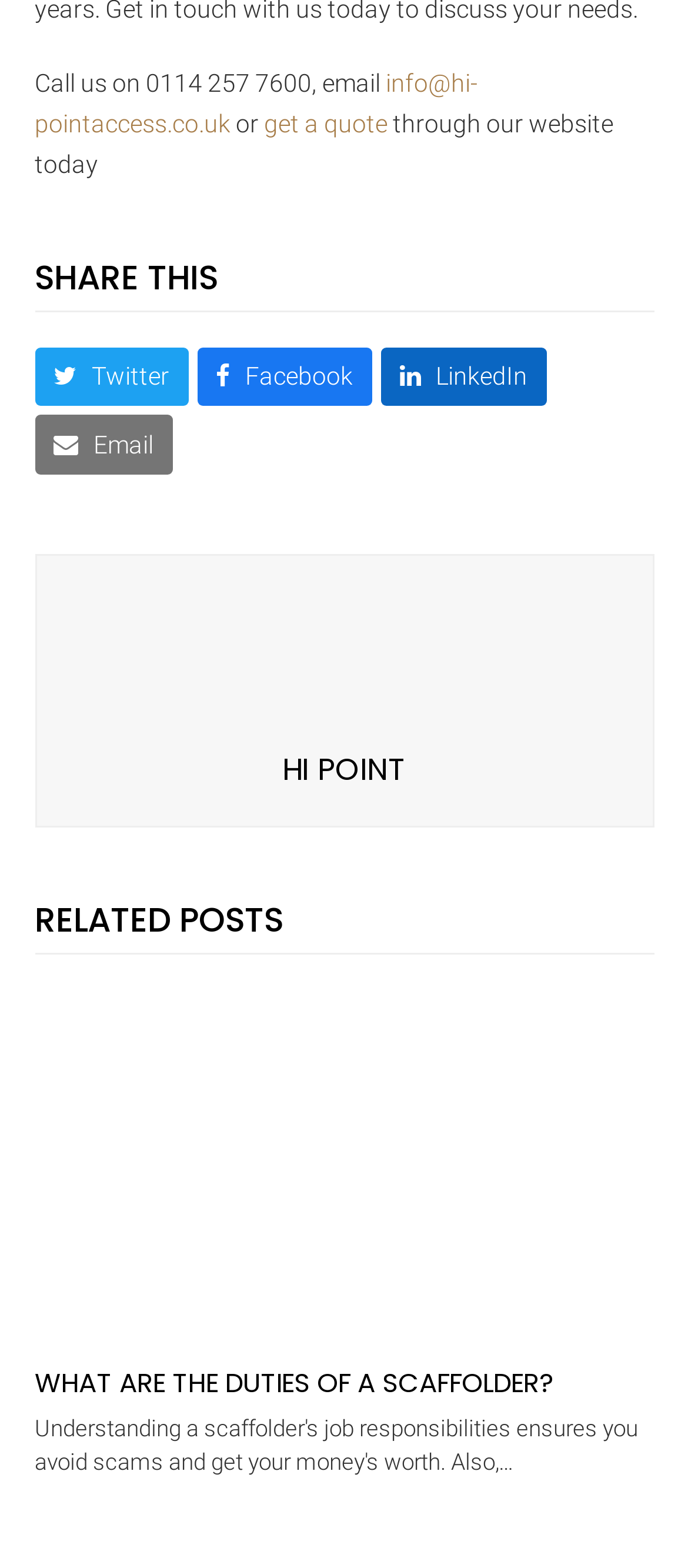How many social media buttons are there? Please answer the question using a single word or phrase based on the image.

4